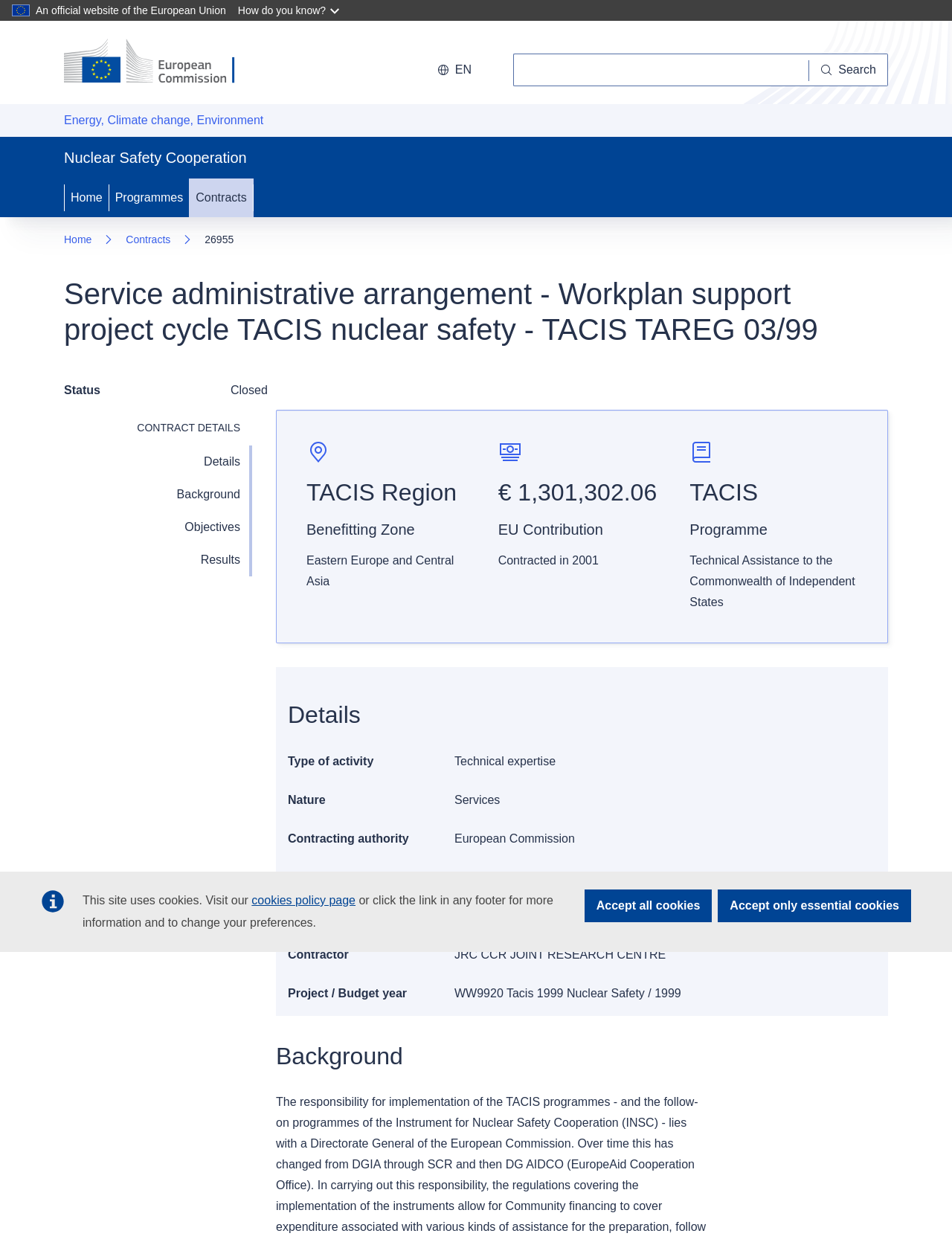What is the name of the programme?
Provide an in-depth and detailed answer to the question.

The programme name can be found in the description list detail section, where it is mentioned as 'Technical Assistance to the Commonwealth of Independent States'.